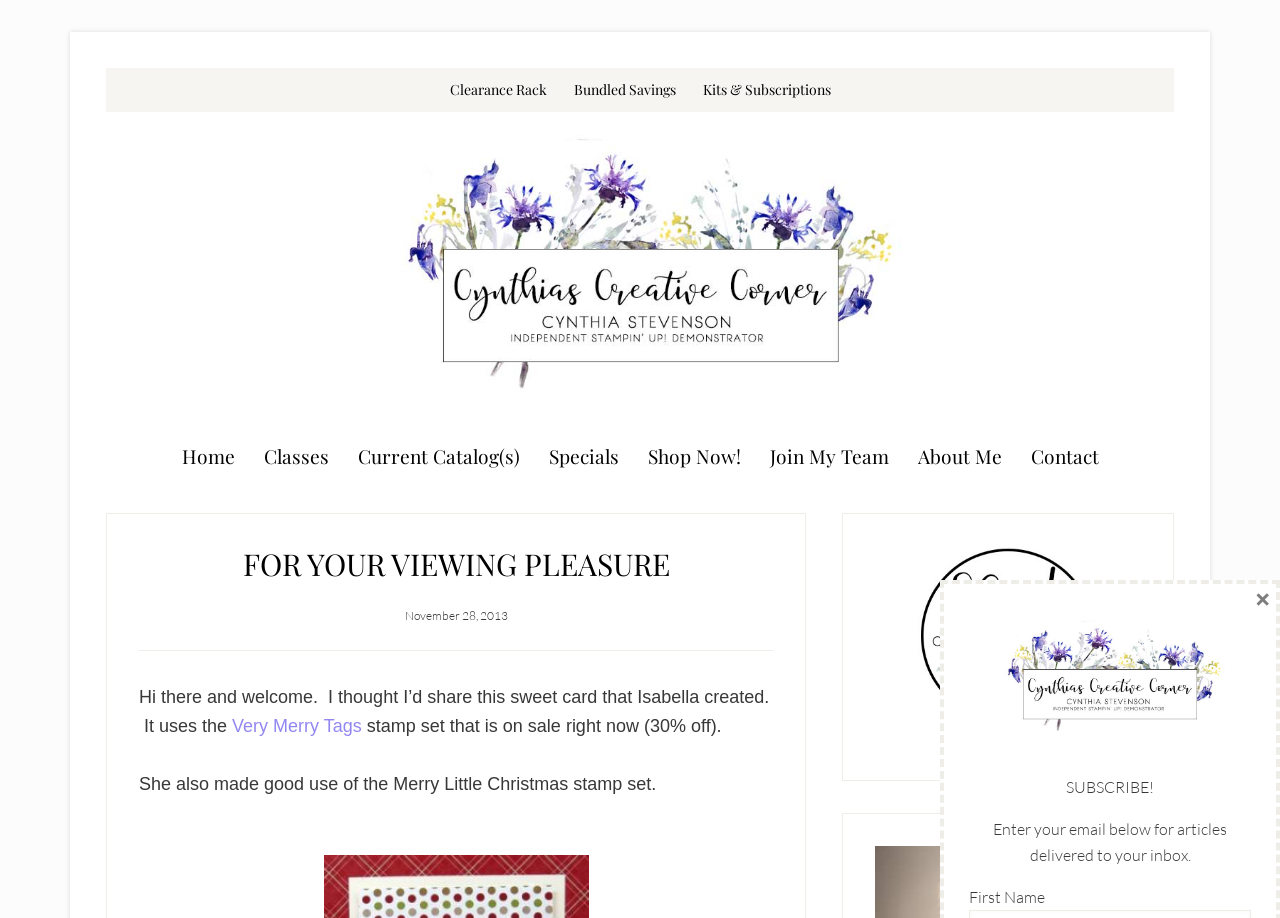Determine the bounding box coordinates of the area to click in order to meet this instruction: "Shop 'Shop My Online Store'".

[0.684, 0.595, 0.891, 0.789]